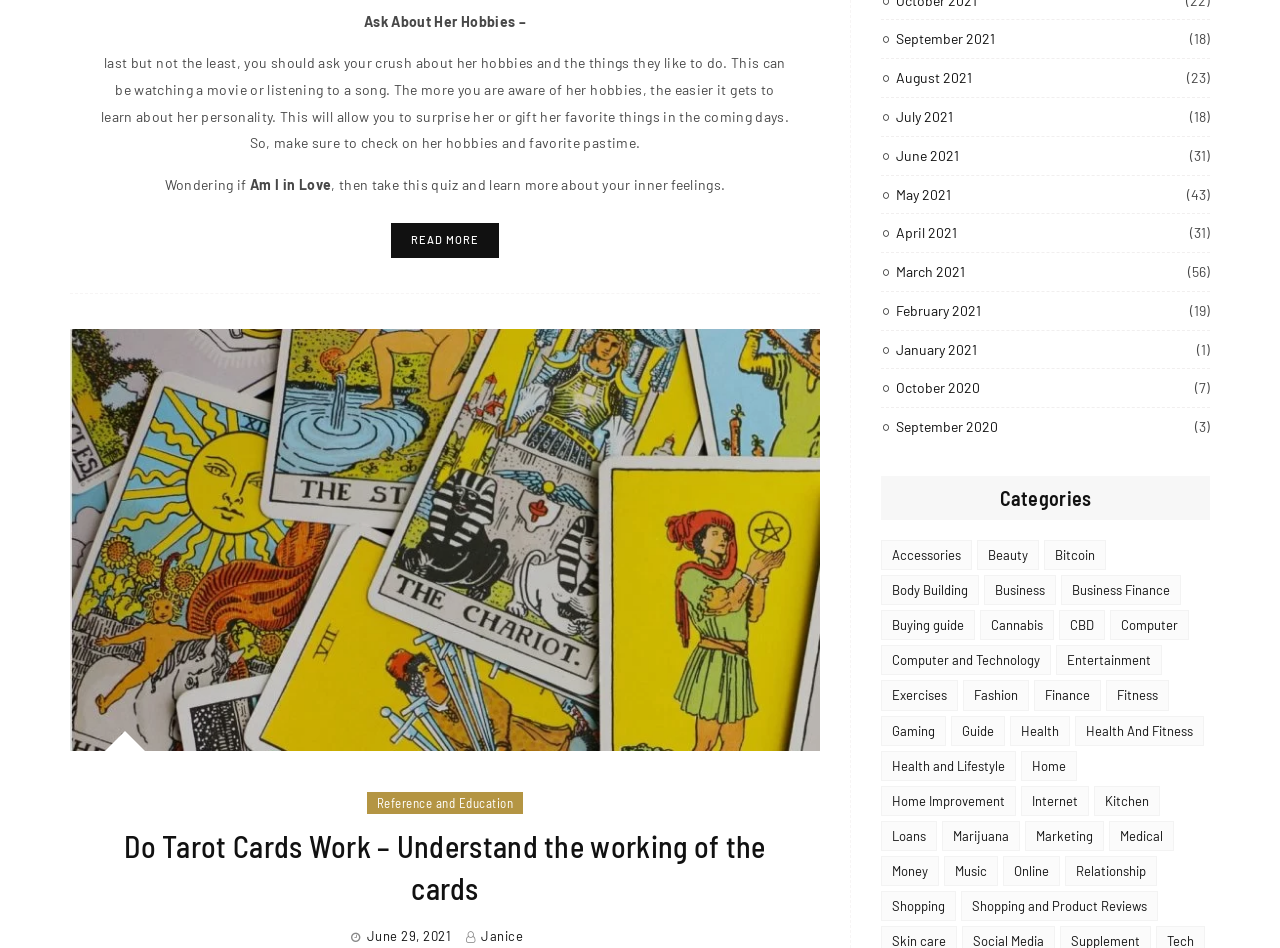Using the provided element description: "Shopping and Product Reviews", identify the bounding box coordinates. The coordinates should be four floats between 0 and 1 in the order [left, top, right, bottom].

[0.751, 0.94, 0.905, 0.972]